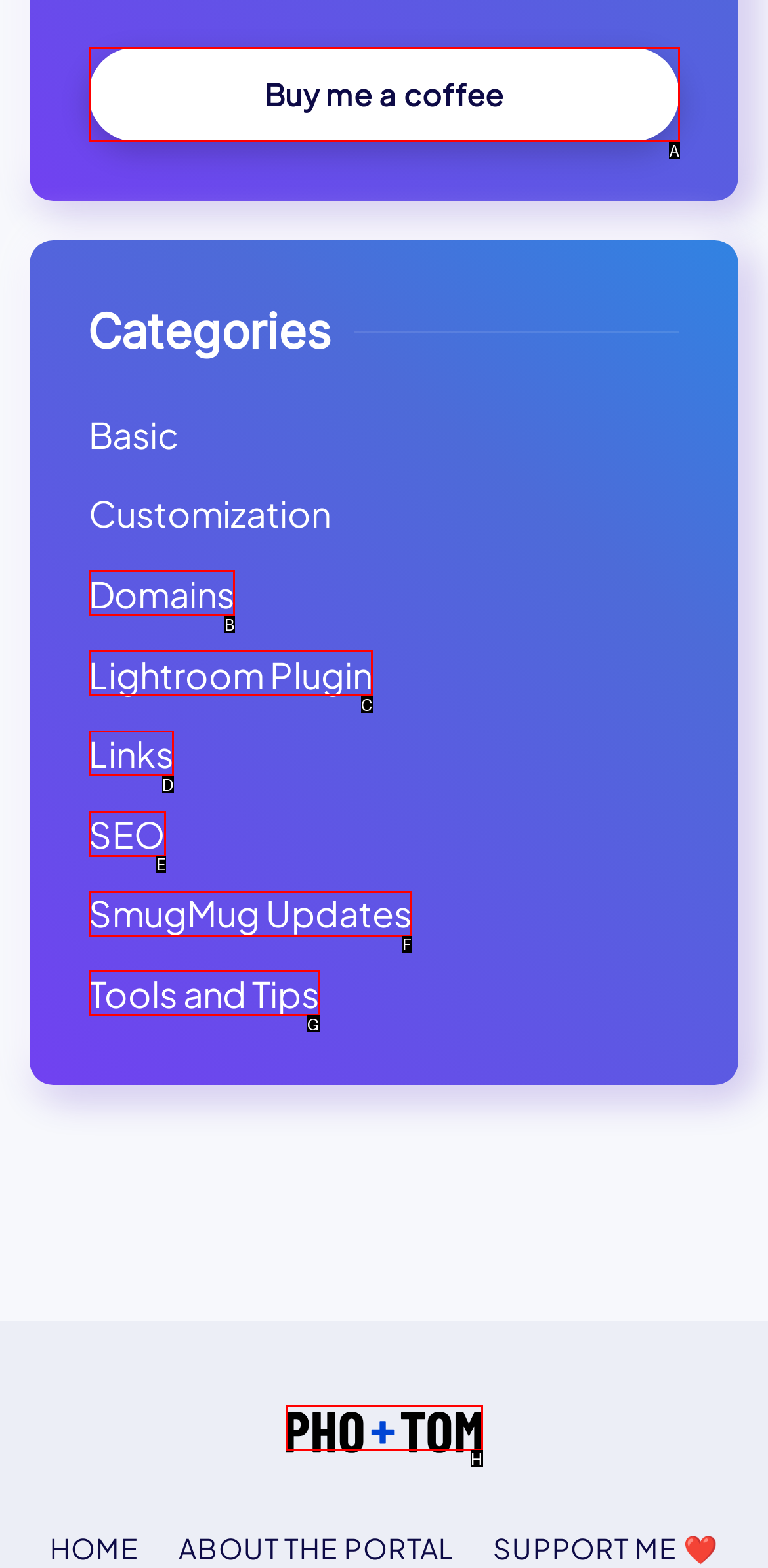Please identify the UI element that matches the description: Buy me a coffee
Respond with the letter of the correct option.

A